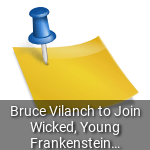Based on the image, provide a detailed response to the question:
What is the purpose of the blue pushpin?

The blue pushpin is used to hold the yellow sticky note in place, conveying the announcement about Bruce Vilanch's involvement in popular theatrical productions.